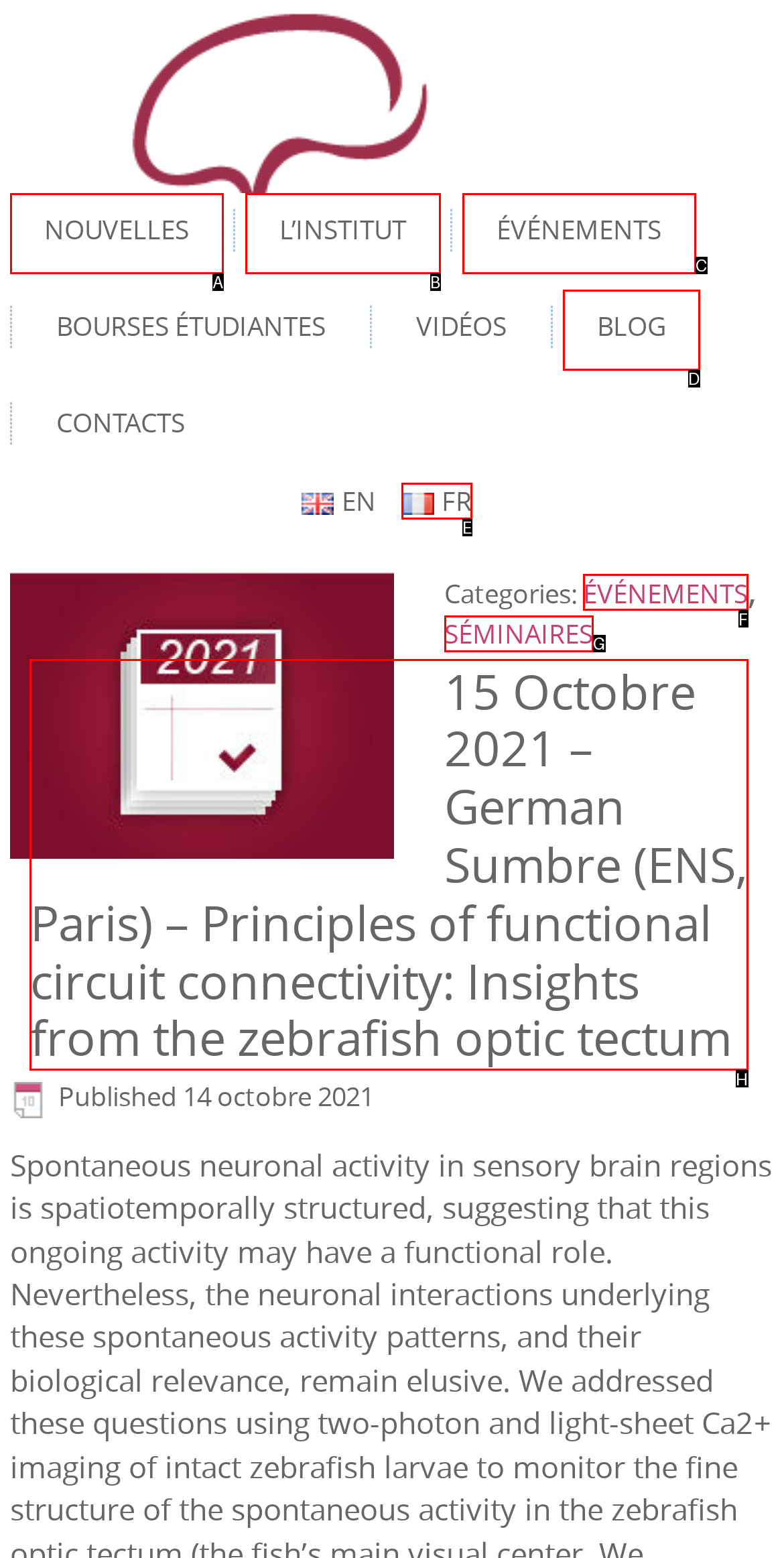Which lettered option should be clicked to achieve the task: Read the seminar details? Choose from the given choices.

H